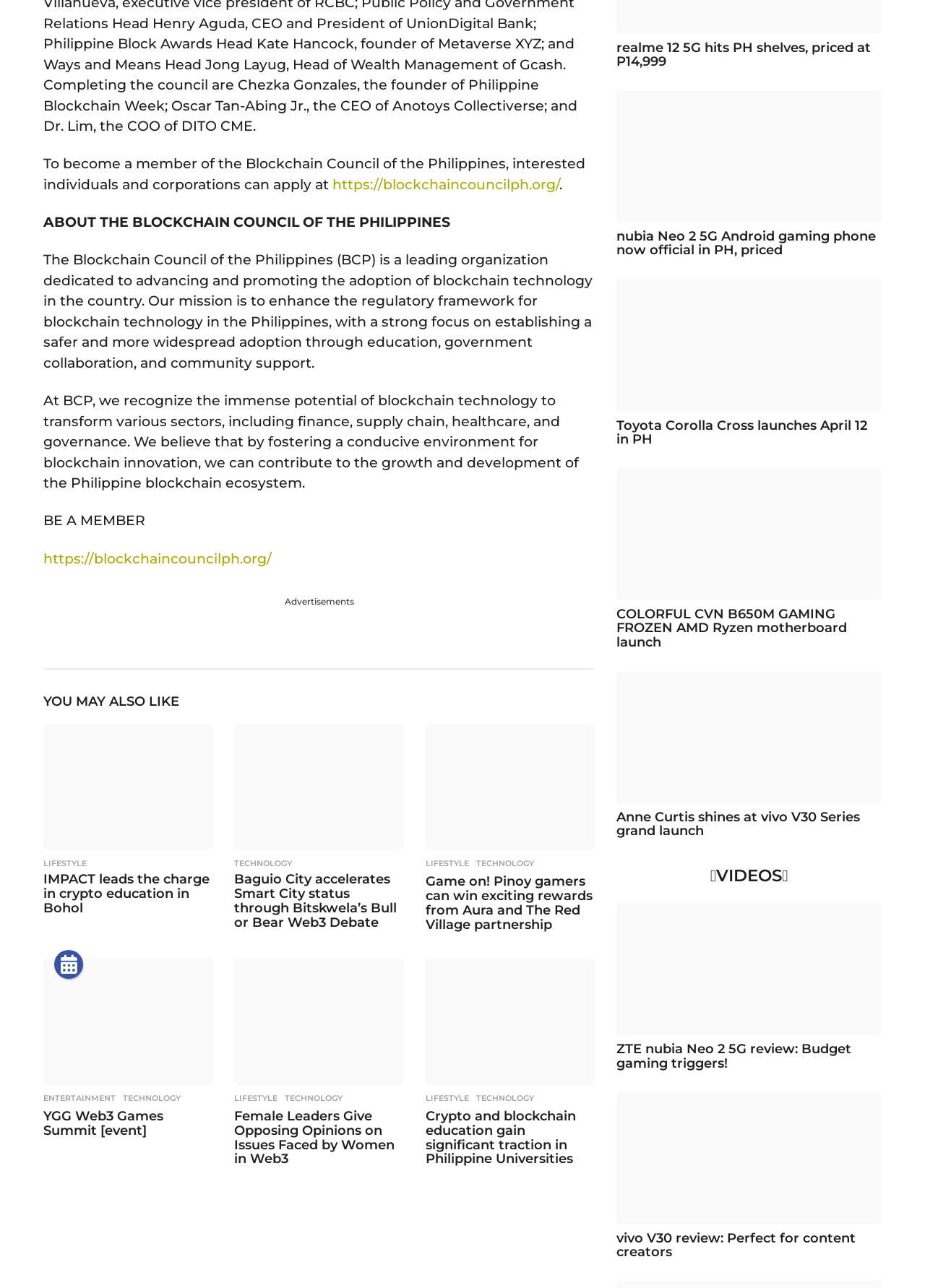Review the image closely and give a comprehensive answer to the question: What is the purpose of the separator element on the webpage?

The separator element on the webpage appears to be used to separate different sections of content, such as the main article and the 'YOU MAY ALSO LIKE' section. It provides a visual break between sections and helps to organize the content in a clear and readable manner.